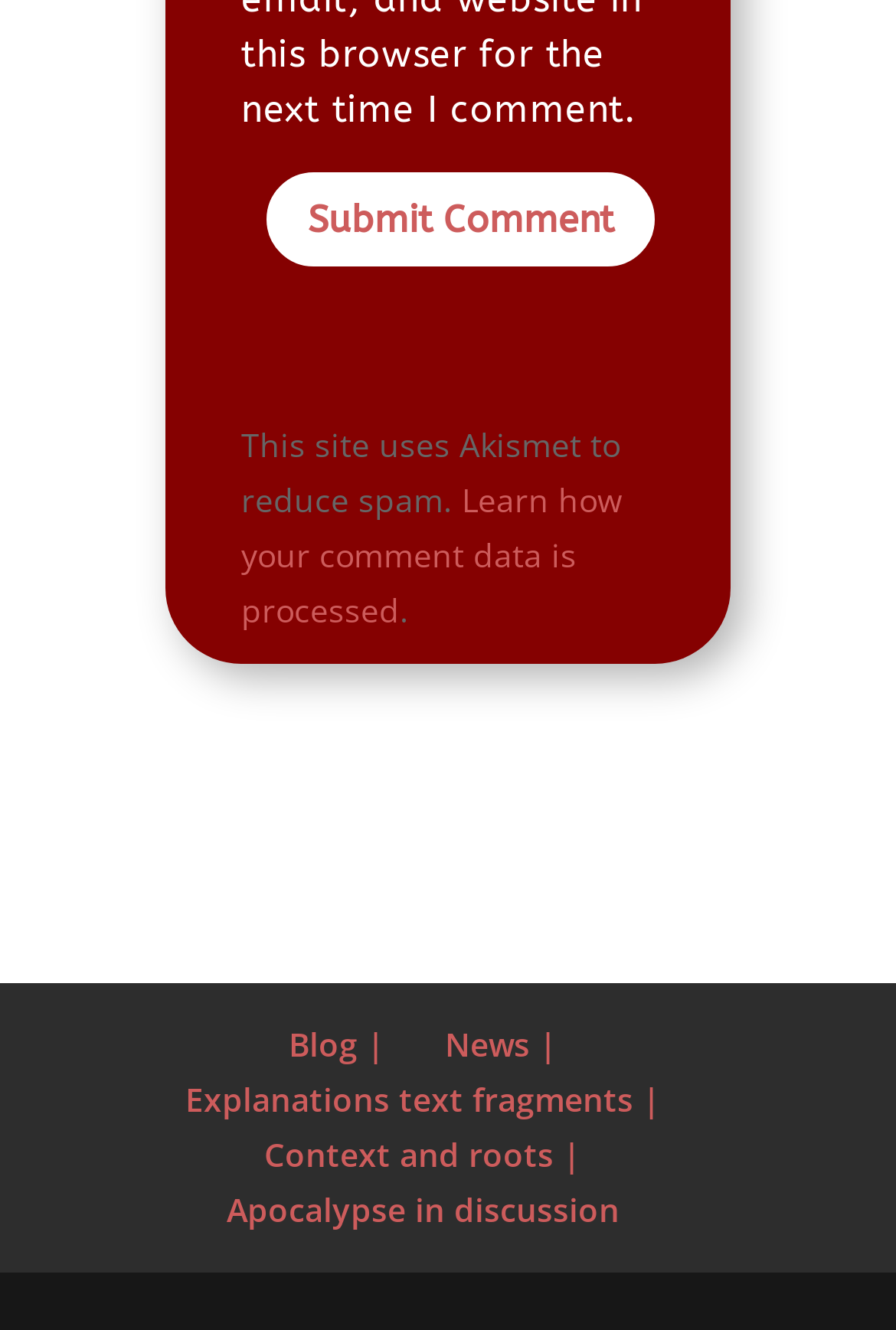How many links are present in the footer?
Answer briefly with a single word or phrase based on the image.

5